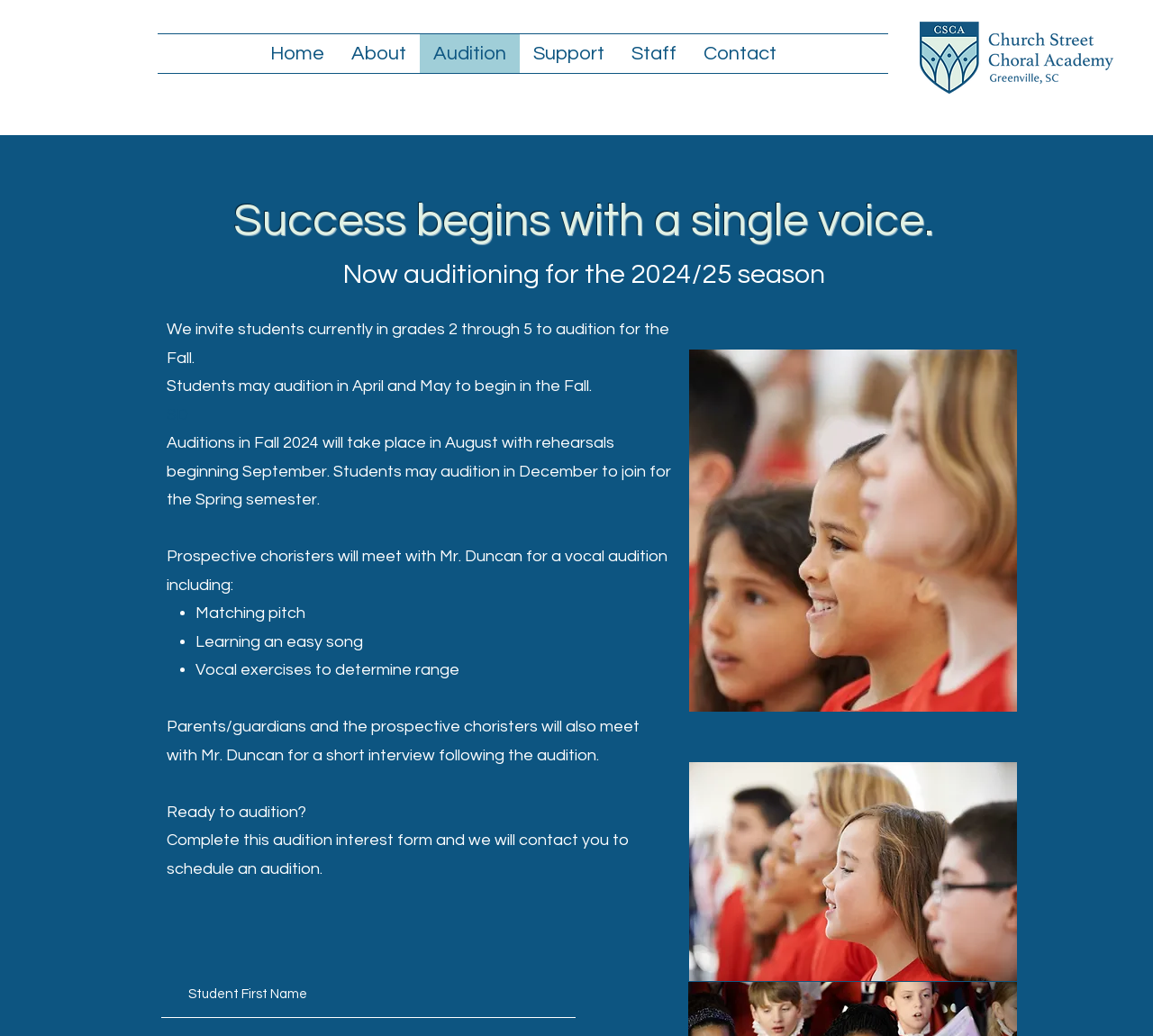Respond to the following question using a concise word or phrase: 
What is the next step after filling out the audition interest form?

Schedule an audition